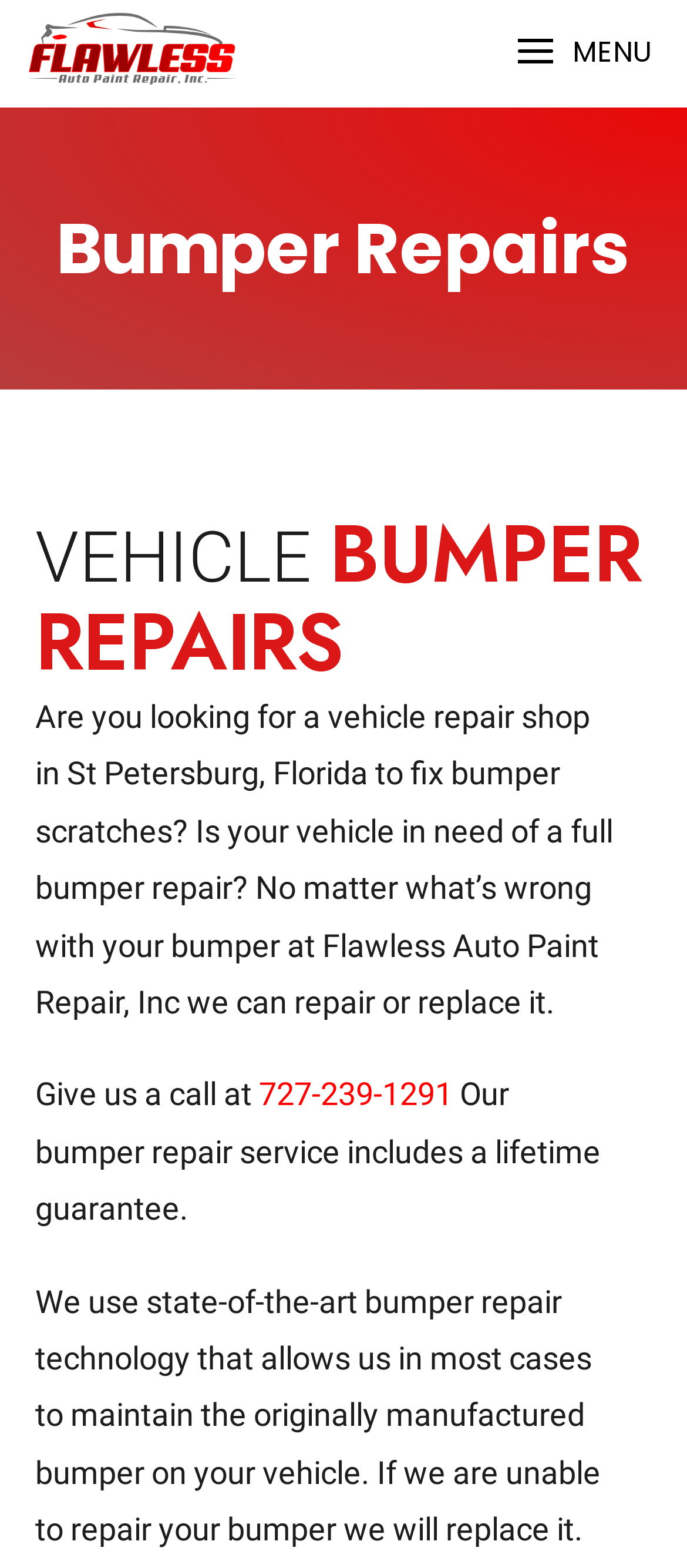Using the elements shown in the image, answer the question comprehensively: What is the phone number to call for bumper repair?

I found the phone number by looking at the text that says 'Give us a call at' and then finding the linked text next to it, which is the phone number.